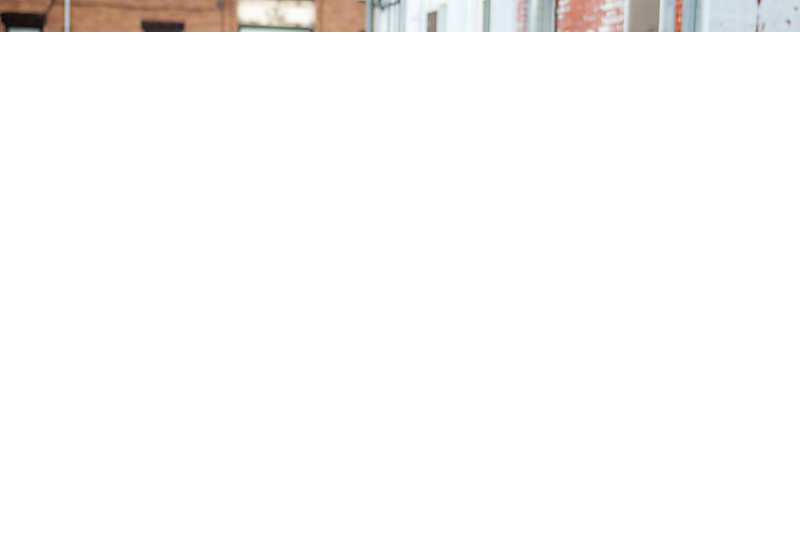Generate a detailed narrative of the image.

The image captures a moment that reflects emotional camaraderie and cheerfulness among friends. In the background, a rustic setting with brick walls and urban details creates a warm atmosphere. The caption accompanying the image expresses a deep appreciation for the lightheartedness and joy shared within the group, encapsulating the essence of friendship and connection. It is noted that Tina and John celebrated their marriage in a Catholic mass, indicating that the image may be connected to a joyful event or celebration. The overall tone conveys affection and delight in capturing these precious moments together.